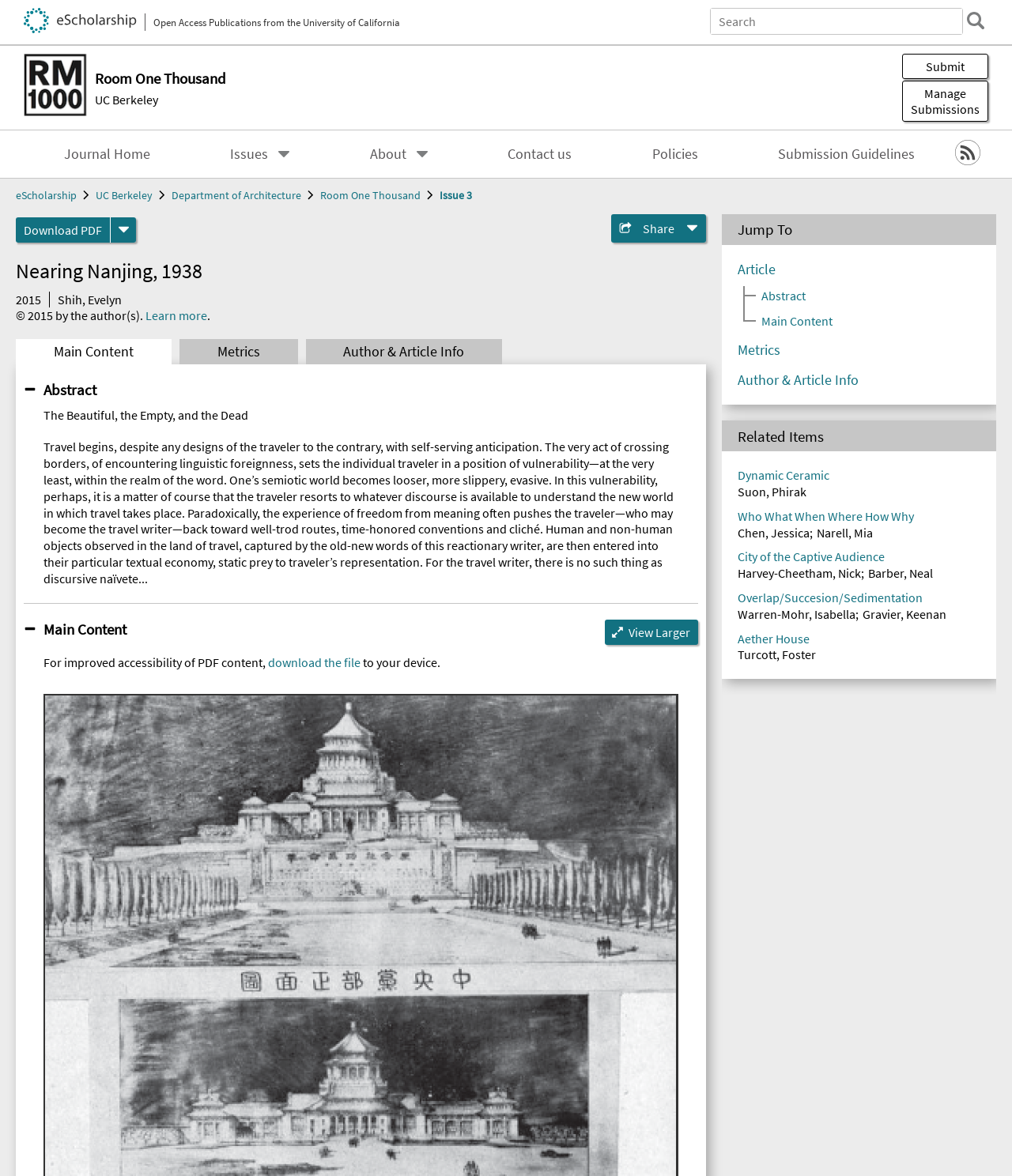Identify and provide the bounding box for the element described by: "Room One Thousand".

[0.316, 0.16, 0.416, 0.172]